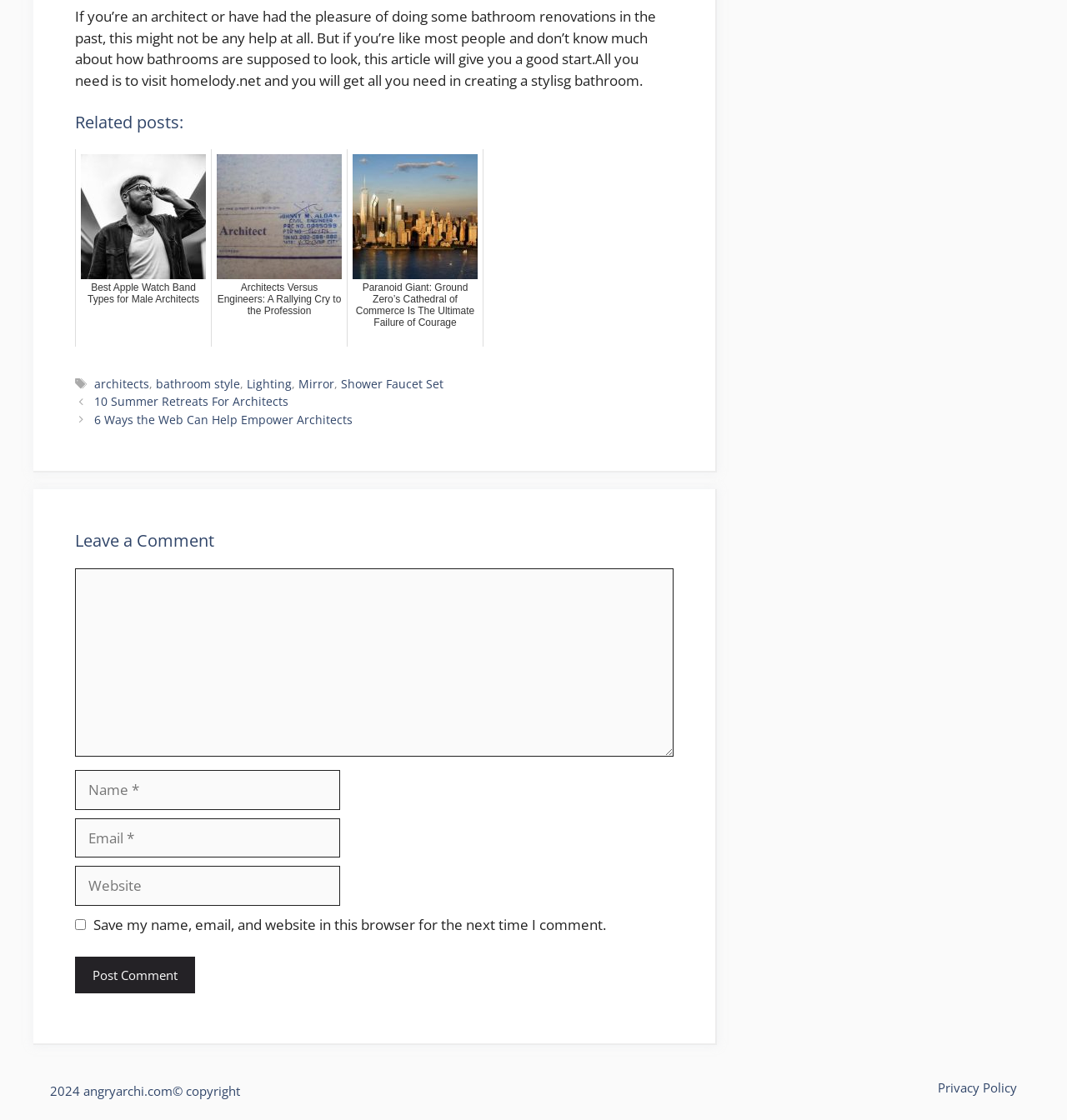Locate the bounding box coordinates of the clickable area needed to fulfill the instruction: "Click on the '10 Summer Retreats For Architects' link".

[0.088, 0.352, 0.27, 0.366]